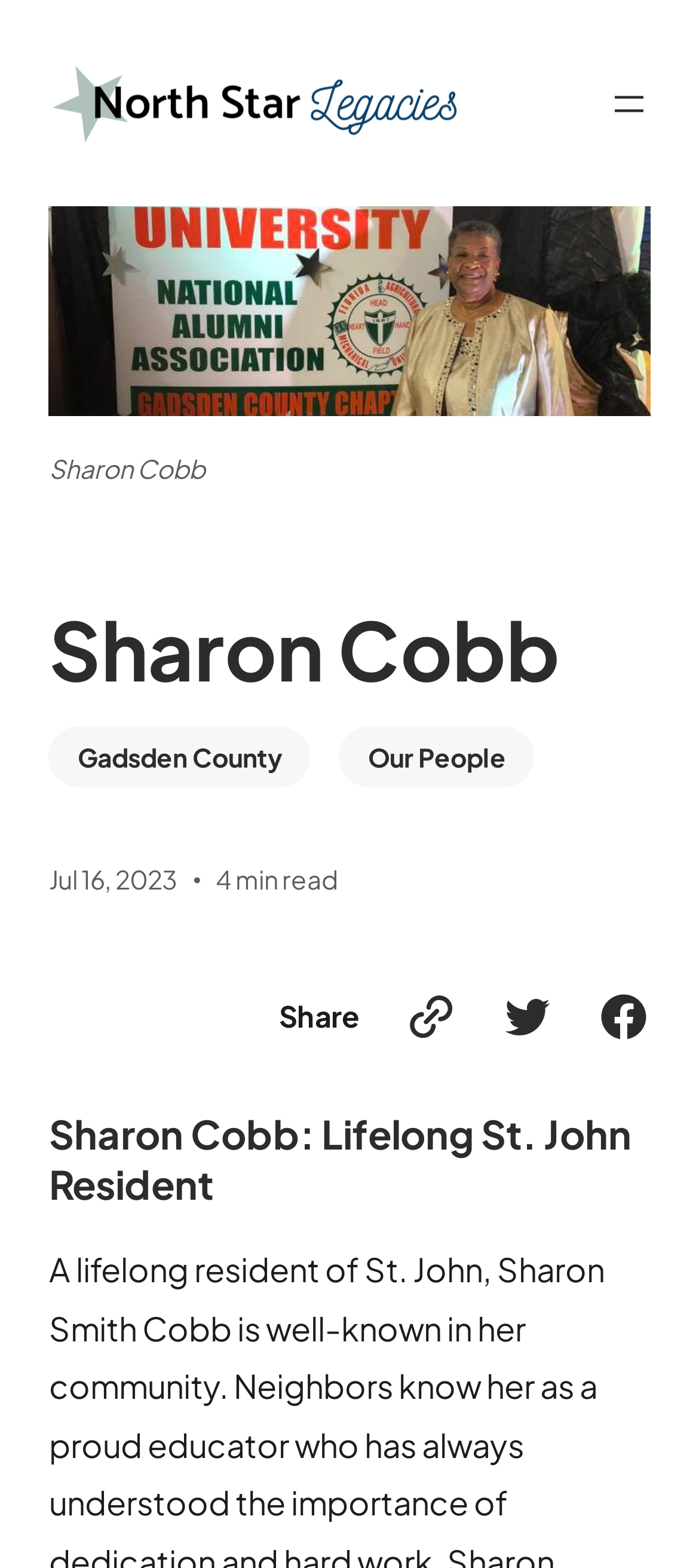Use the details in the image to answer the question thoroughly: 
Is there a navigation menu?

I found a navigation element with the text 'Home' and a button 'Open menu' with bounding box coordinates [0.868, 0.052, 0.93, 0.08], which suggests the presence of a navigation menu.